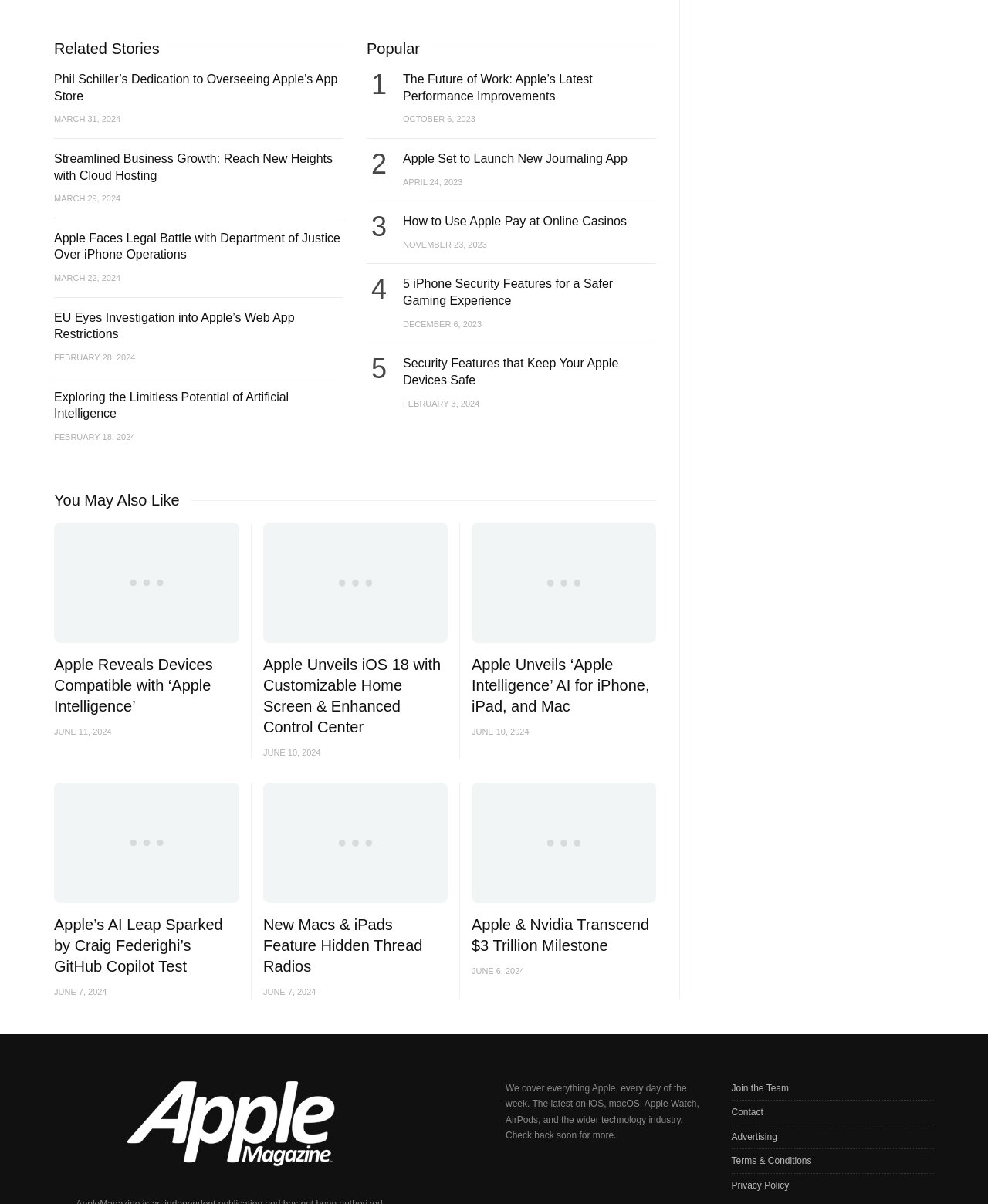What is the title of the section below 'Related Stories'?
Based on the image, provide your answer in one word or phrase.

Popular